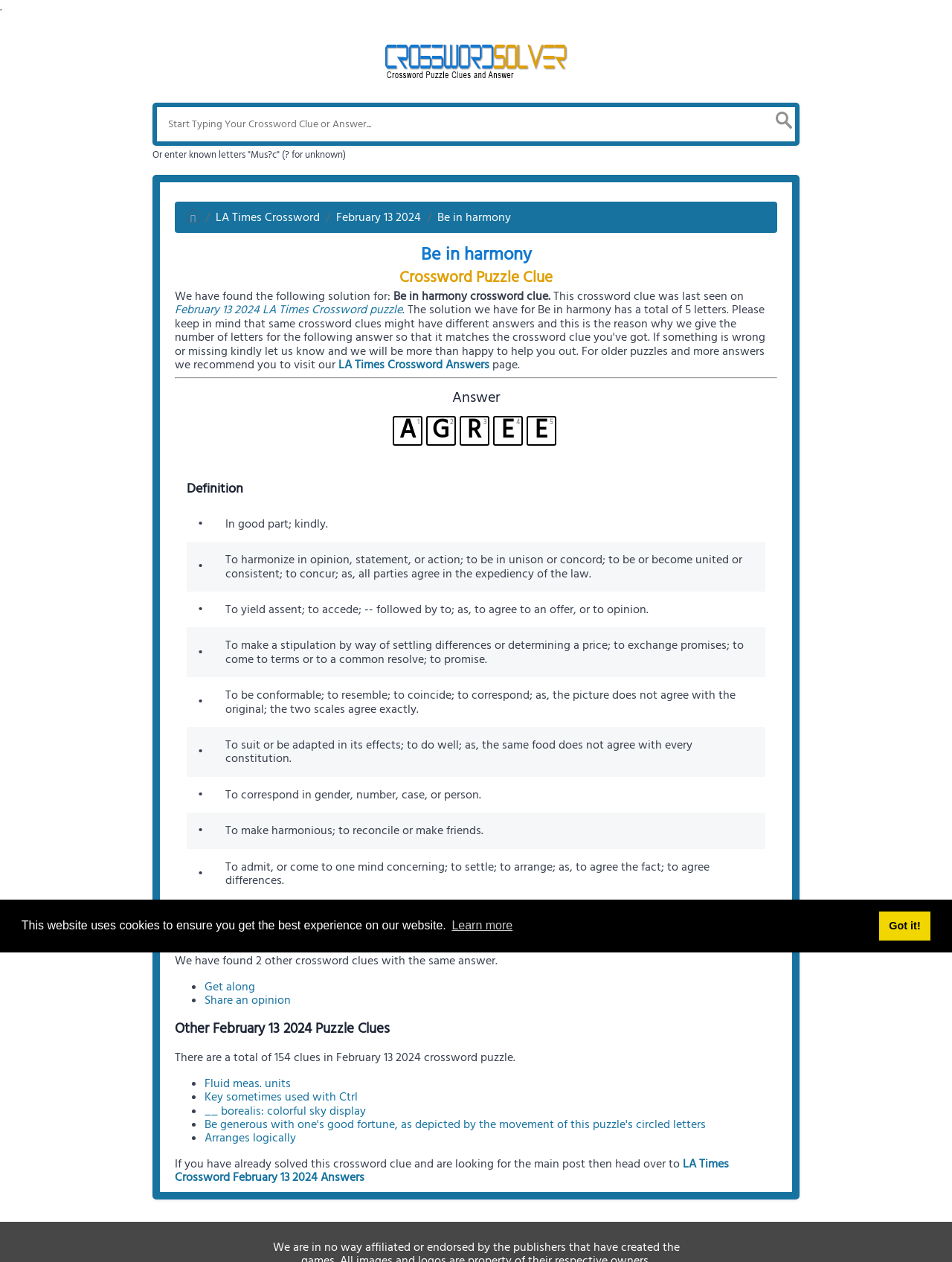Determine the bounding box coordinates of the UI element described below. Use the format (top-left x, top-left y, bottom-right x, bottom-right y) with floating point numbers between 0 and 1: Share an opinion

[0.215, 0.786, 0.305, 0.799]